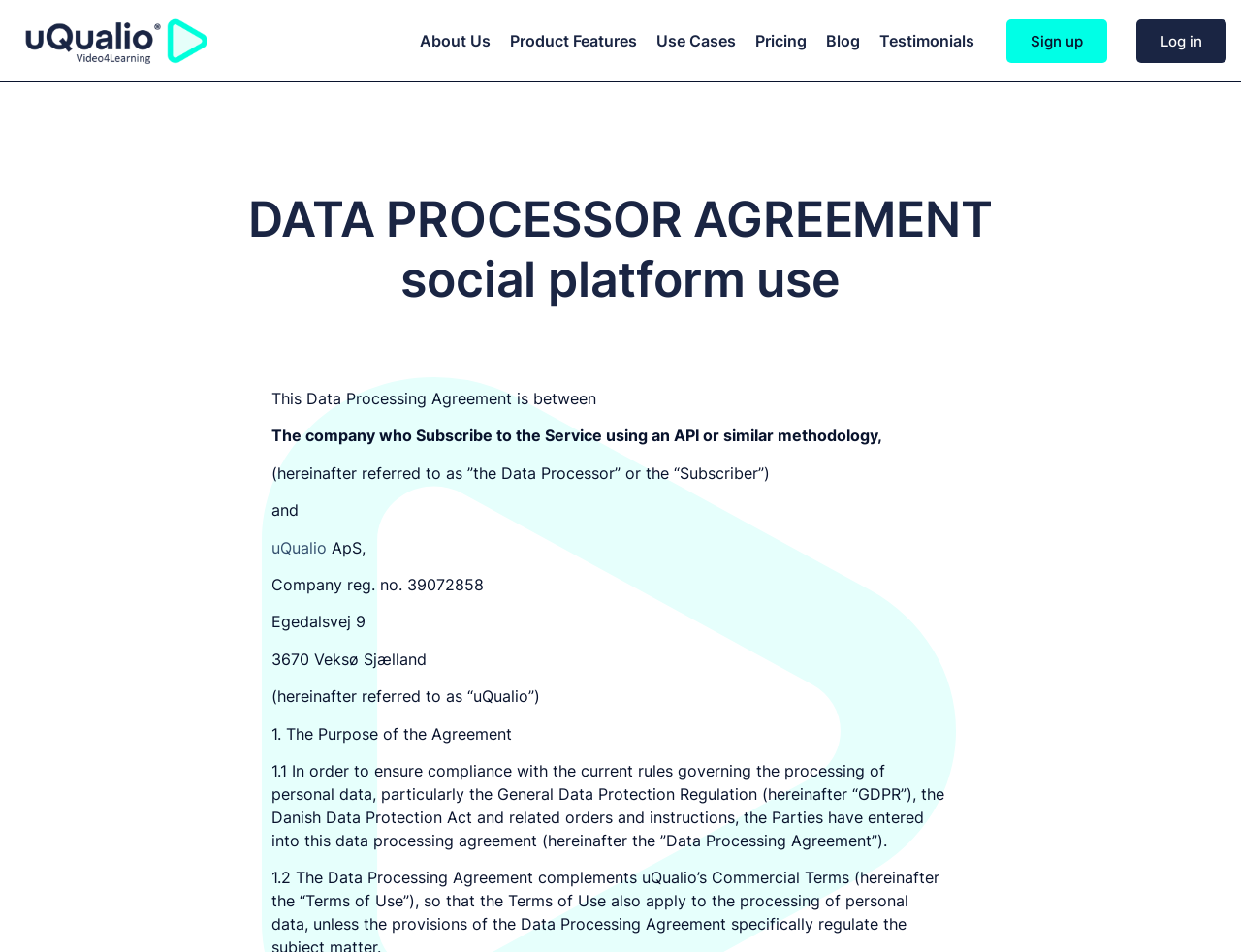Answer the question with a single word or phrase: 
What is the purpose of the data processing agreement?

Compliance with GDPR